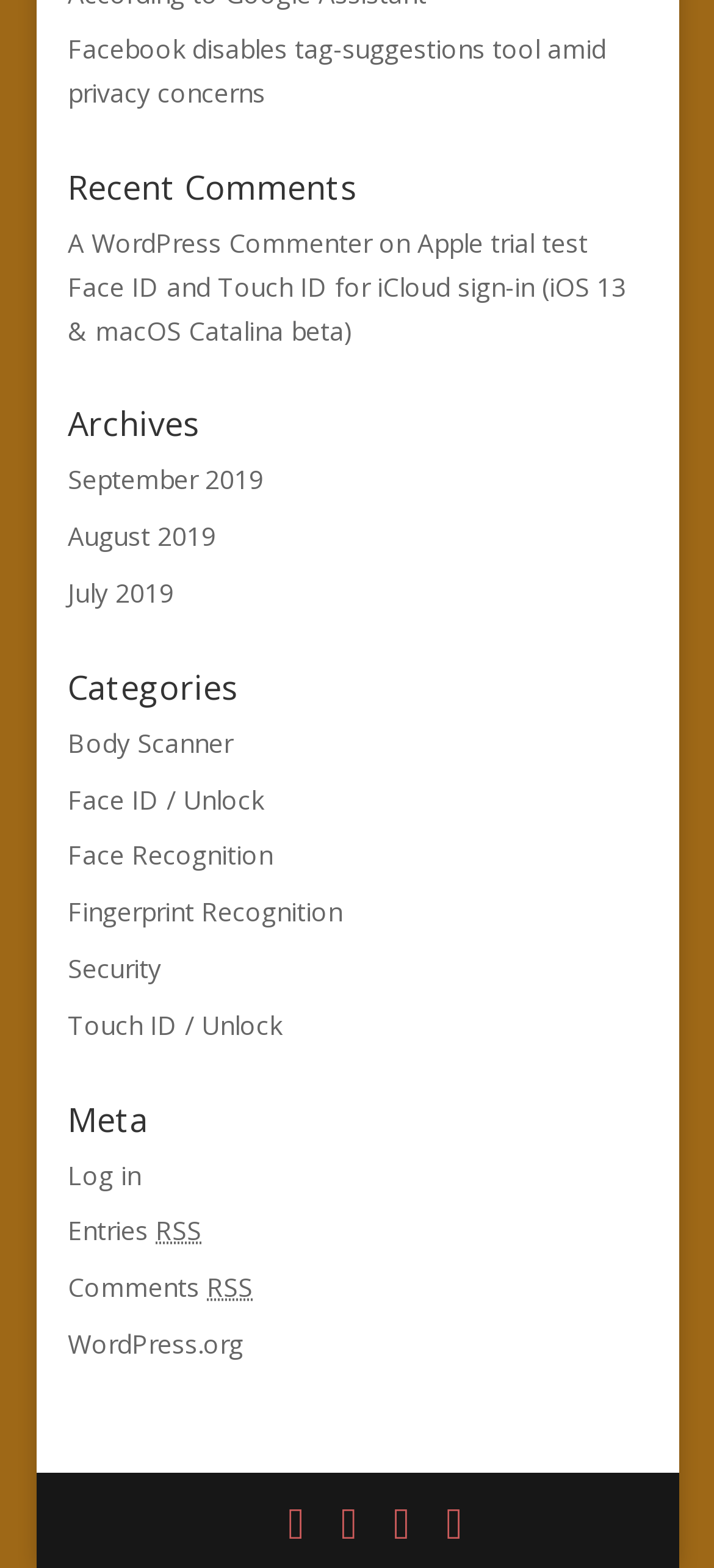Find and indicate the bounding box coordinates of the region you should select to follow the given instruction: "Browse archives for September 2019".

[0.095, 0.295, 0.369, 0.317]